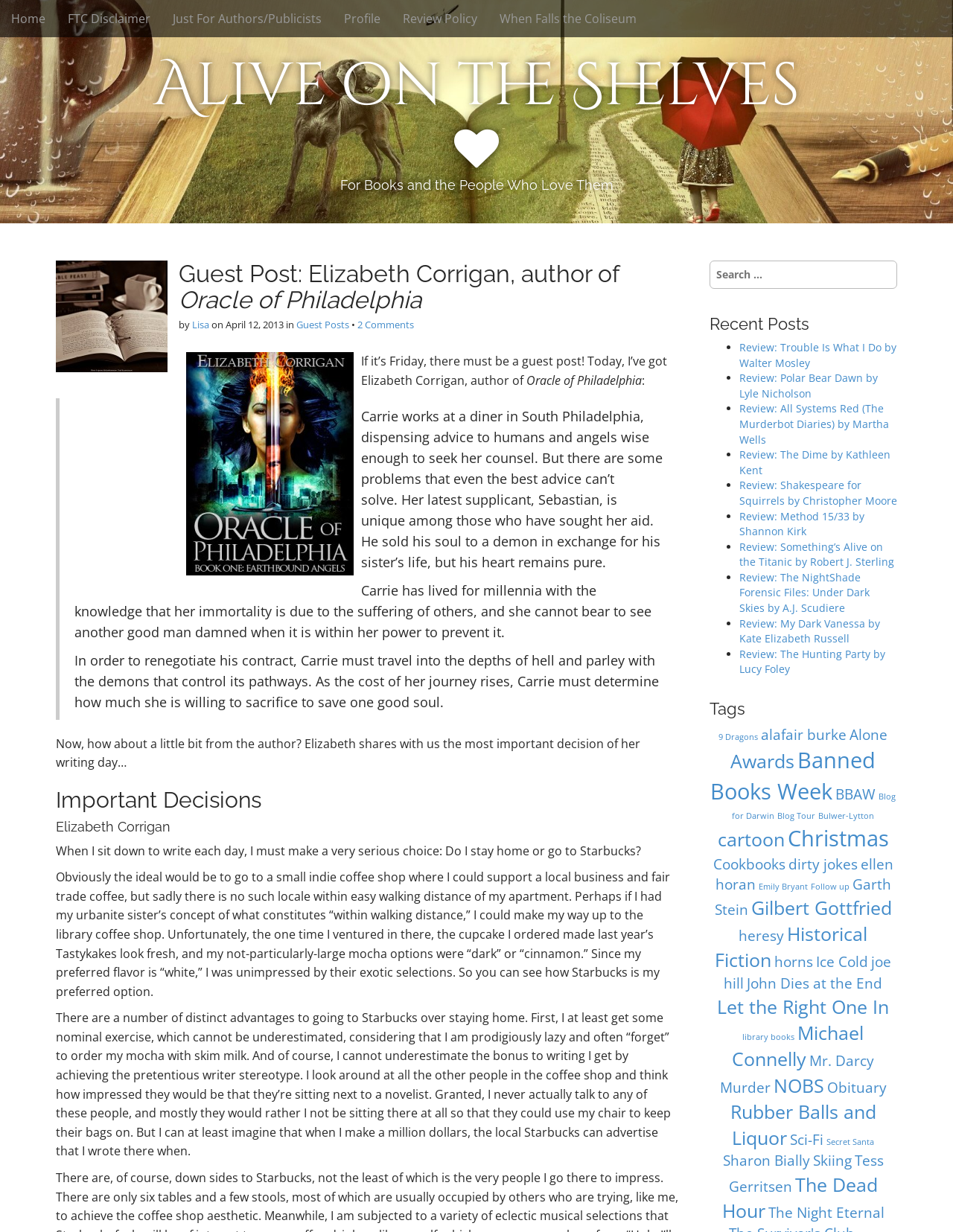Identify the bounding box coordinates of the region I need to click to complete this instruction: "Click on the 'Home' link".

[0.0, 0.0, 0.059, 0.03]